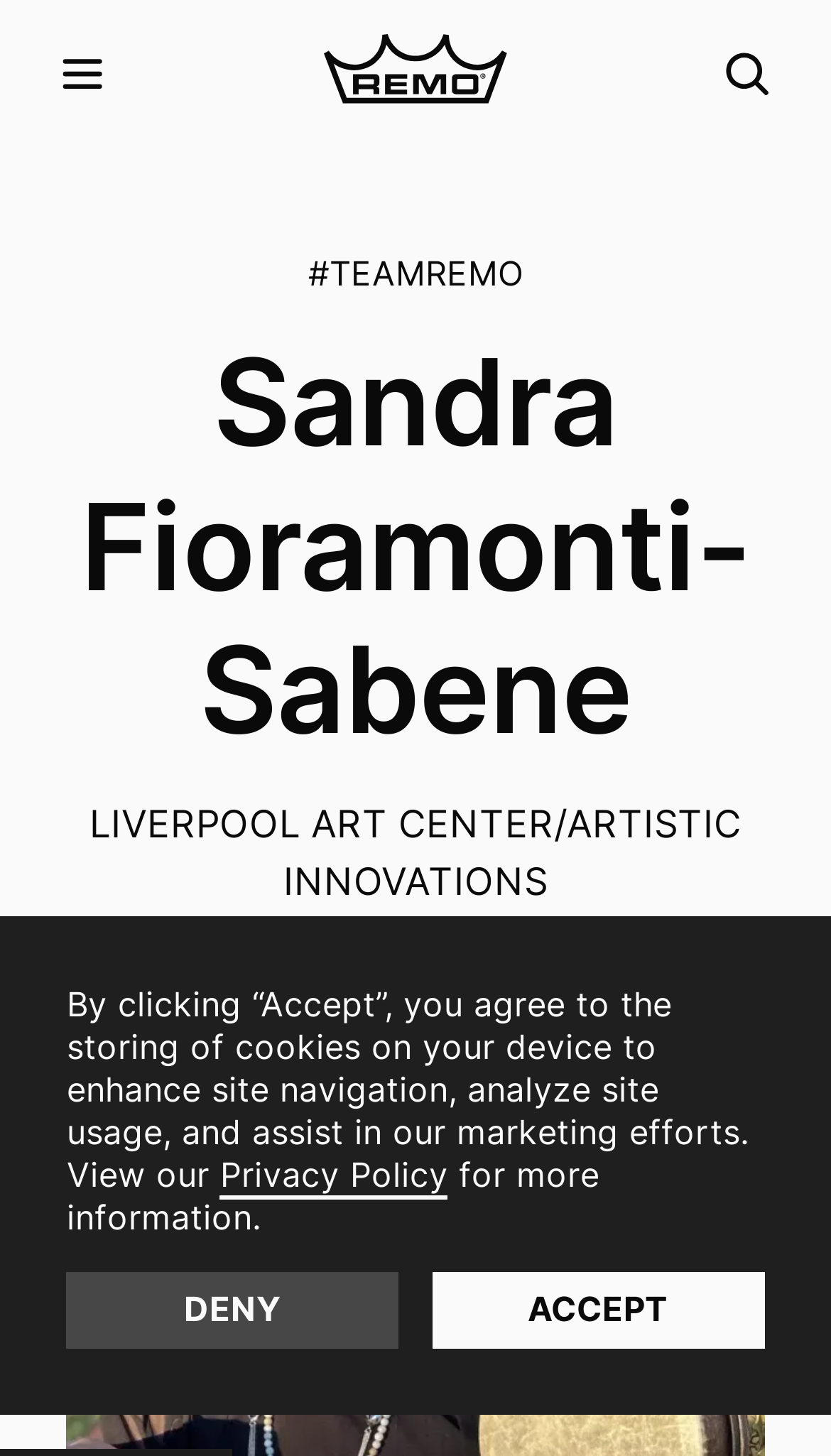Extract the bounding box of the UI element described as: "Privacy Policy".

[0.265, 0.792, 0.539, 0.823]